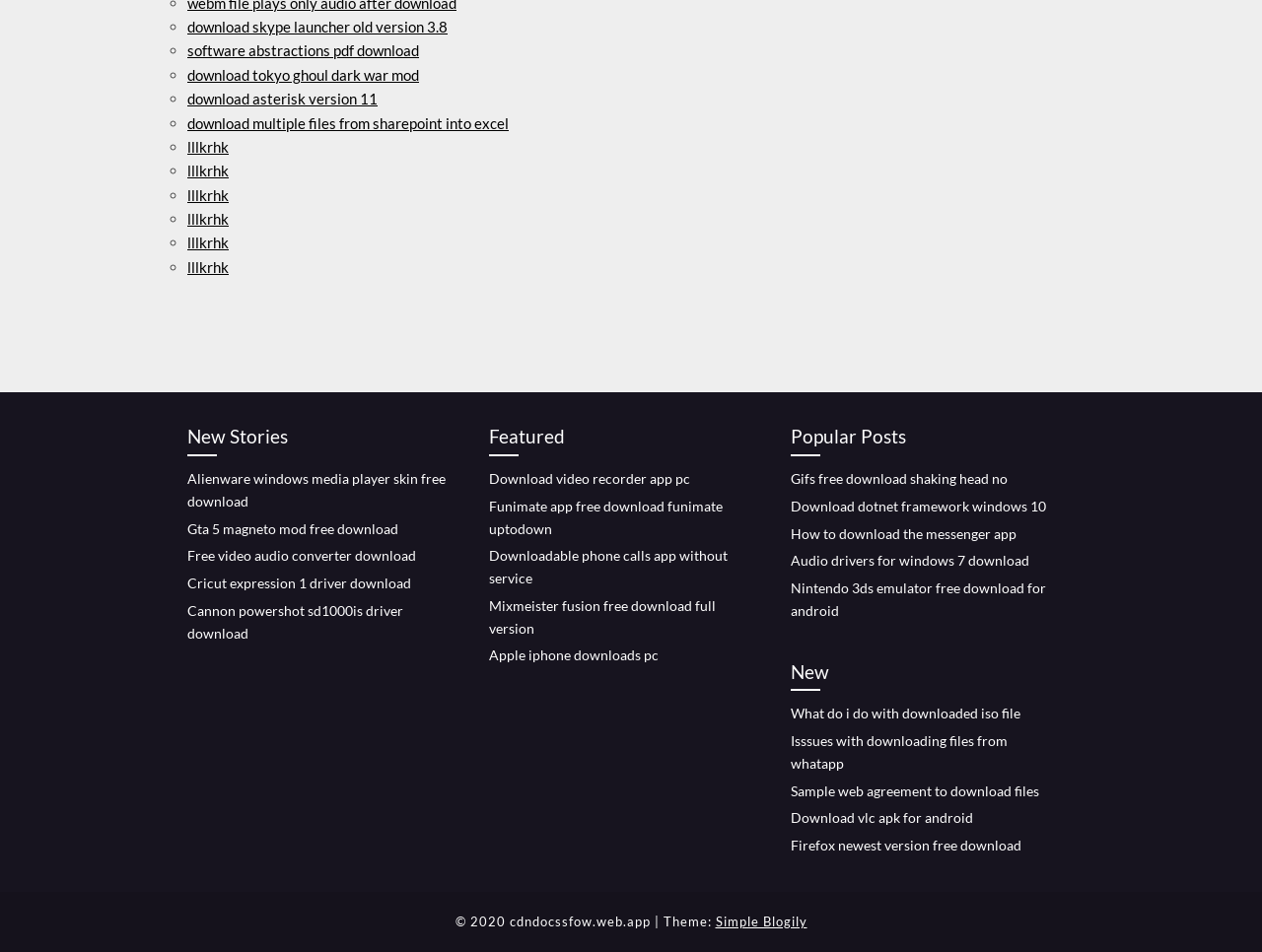What is the theme of the website? Observe the screenshot and provide a one-word or short phrase answer.

Simple Blogily